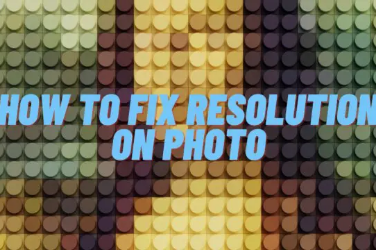Identify and describe all the elements present in the image.

The image titled "How to Fix Resolution on Photo" features a vibrant, mosaic-style background composed of colorful circular patterns in shades of green, yellow, and brown. Overlaying this backdrop is a bold, blue text prominently stating the phrase "HOW TO FIX RESOLUTION ON PHOTO." This visual serves to introduce a guide aimed at helping individuals improve photo resolution, suggesting that various techniques and platforms will be discussed within the accompanying content. The engaging design captures attention while reinforcing the theme of enhancing photo quality.